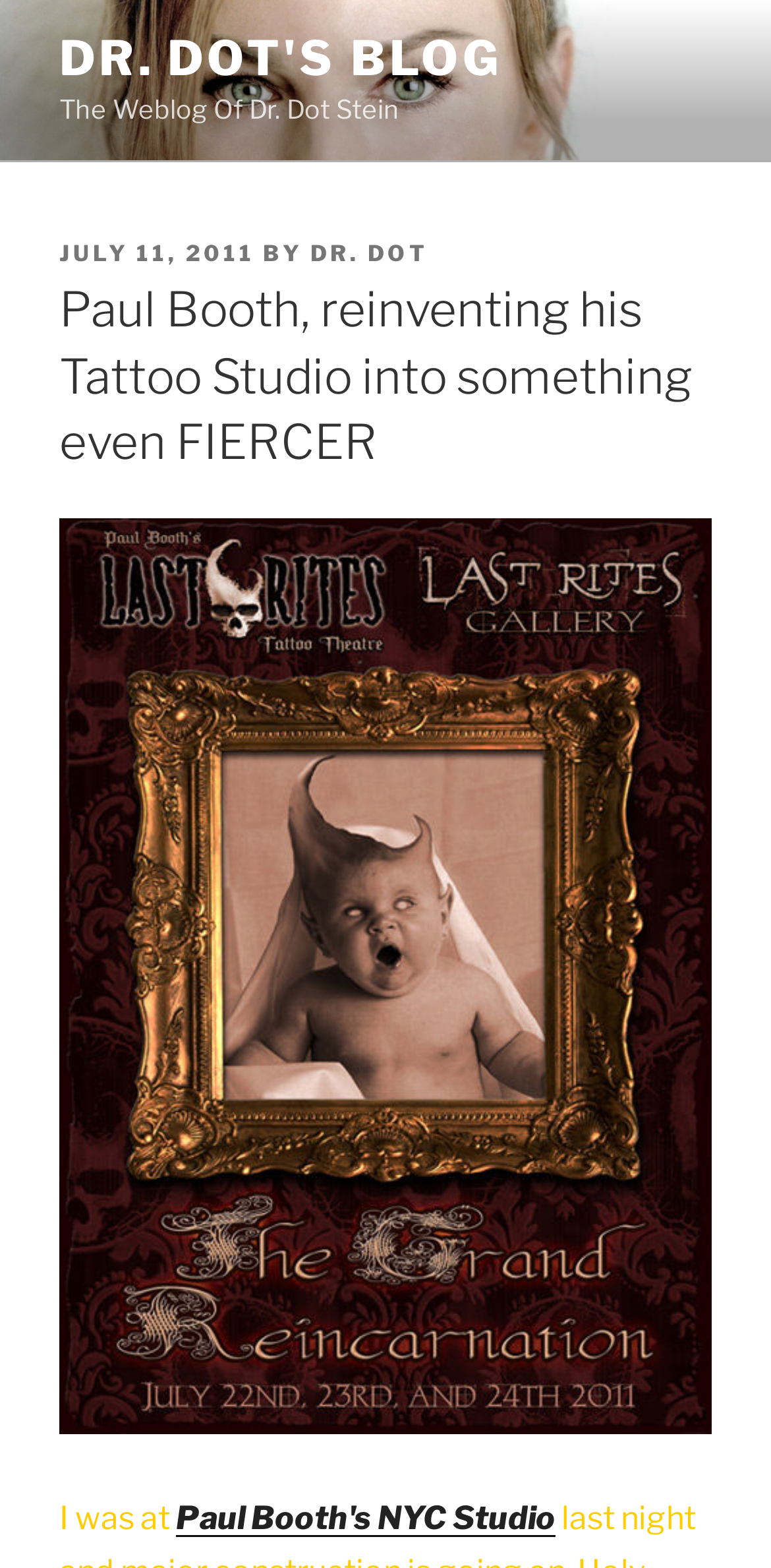Look at the image and answer the question in detail:
Where is Paul Booth's studio located?

The question can be answered by looking at the link at the bottom of the webpage, which says 'Paul Booth's NYC Studio'. This indicates that Paul Booth's studio is located in NYC.